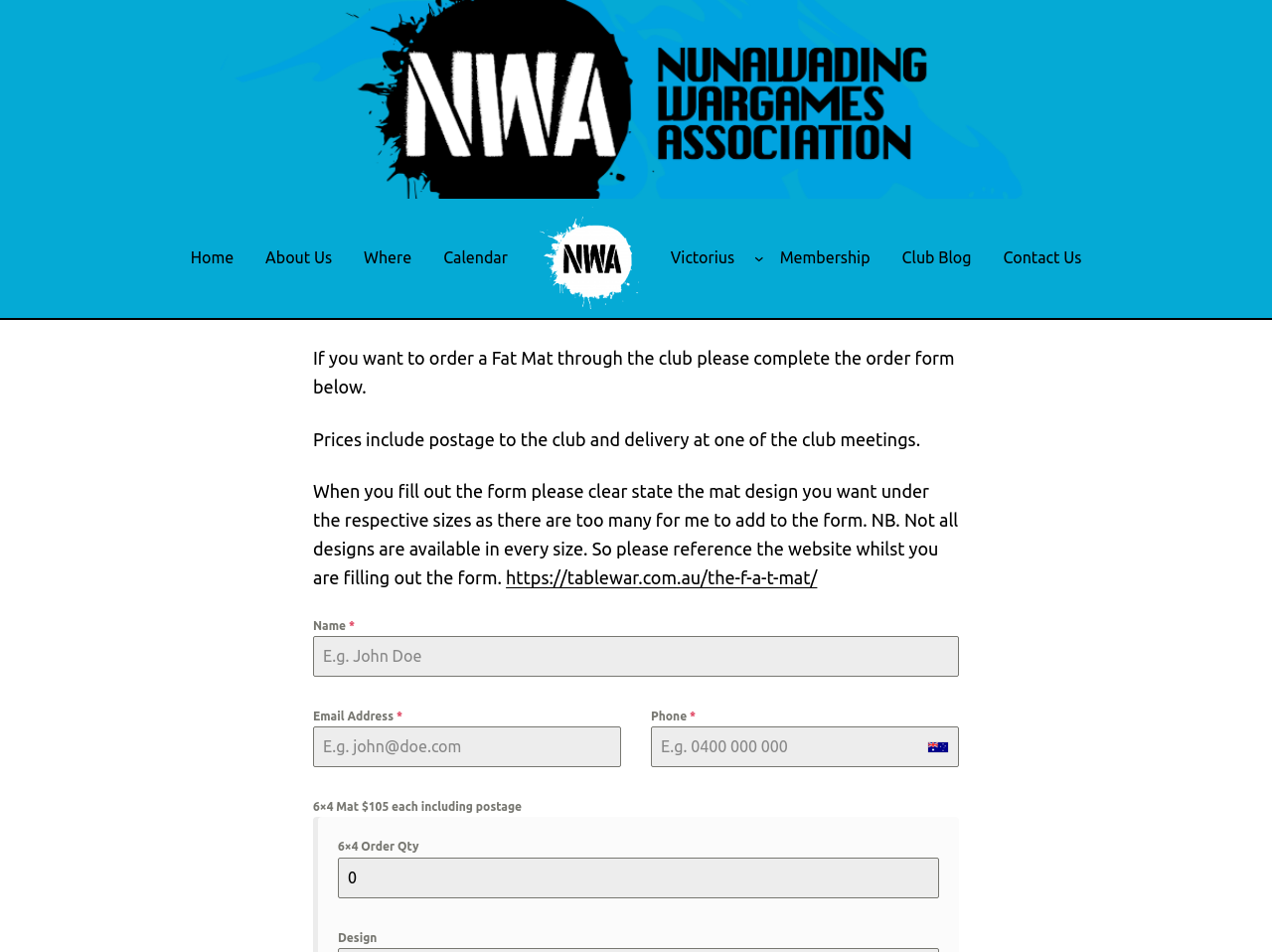Determine the bounding box of the UI element mentioned here: "alt="Nunawading Wargames Association"". The coordinates must be in the format [left, top, right, bottom] with values ranging from 0 to 1.

[0.412, 0.209, 0.515, 0.333]